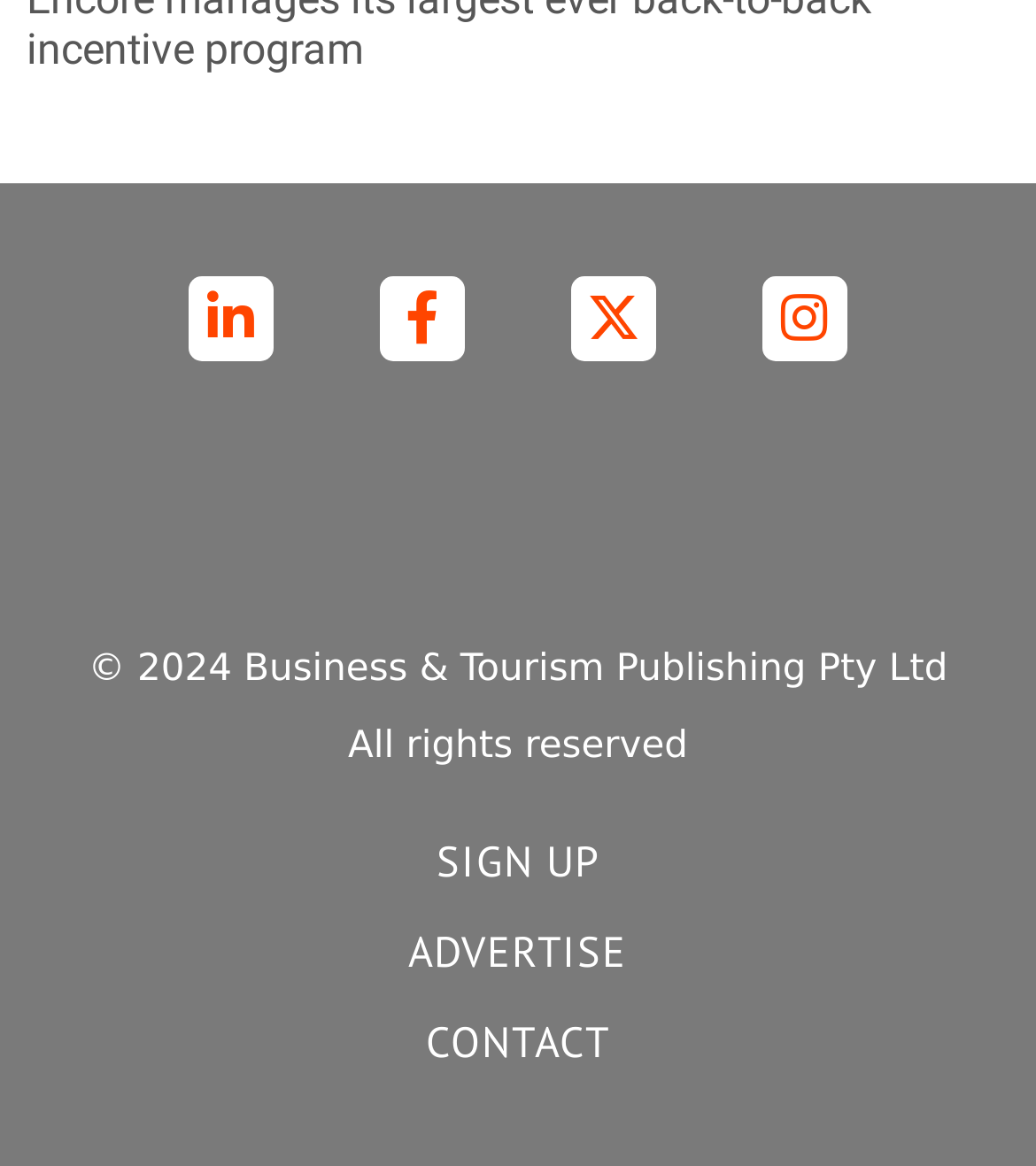How many social media links are present on the webpage?
Give a one-word or short phrase answer based on the image.

4